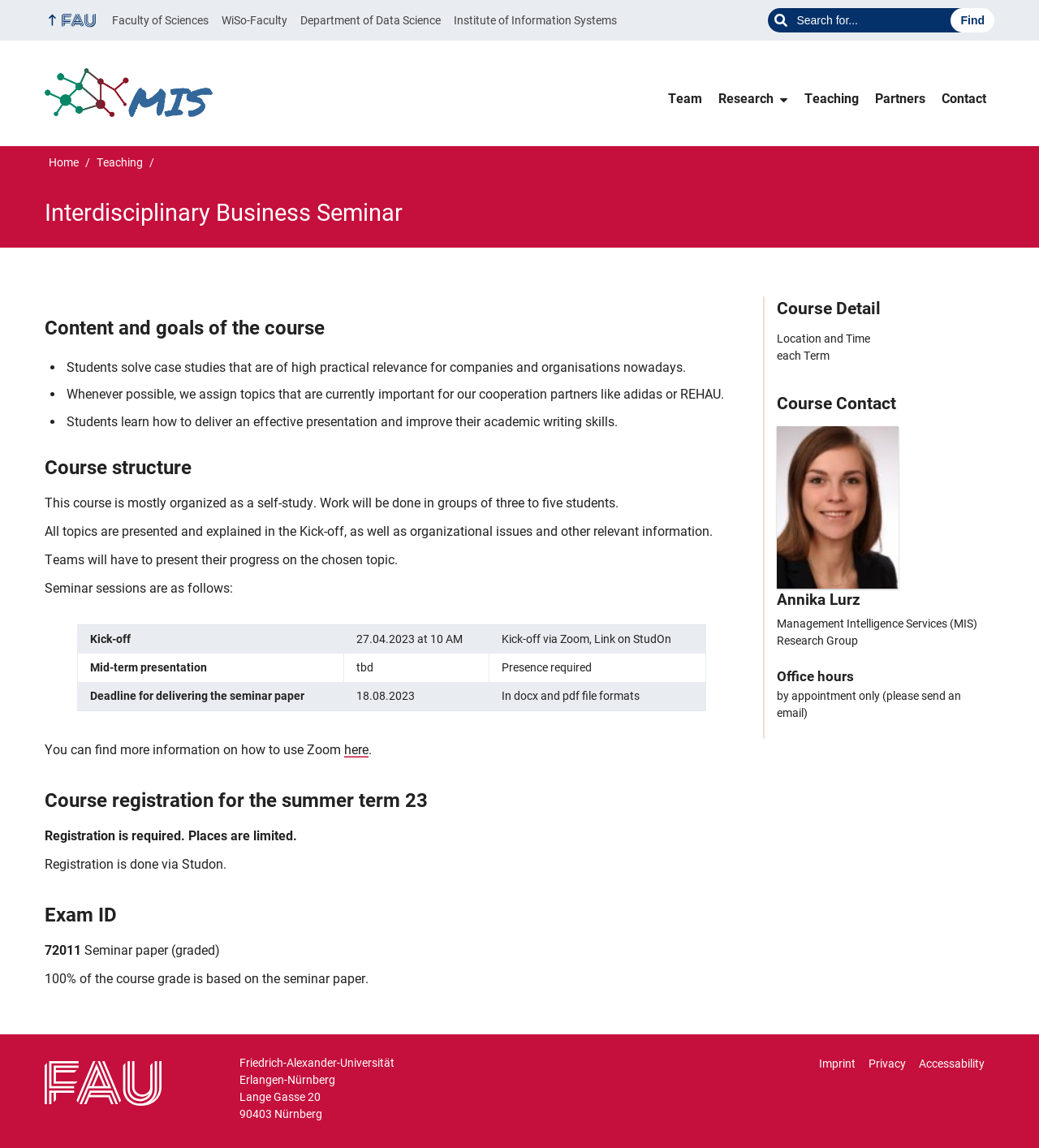Can you extract the primary headline text from the webpage?

Interdisciplinary Business Seminar